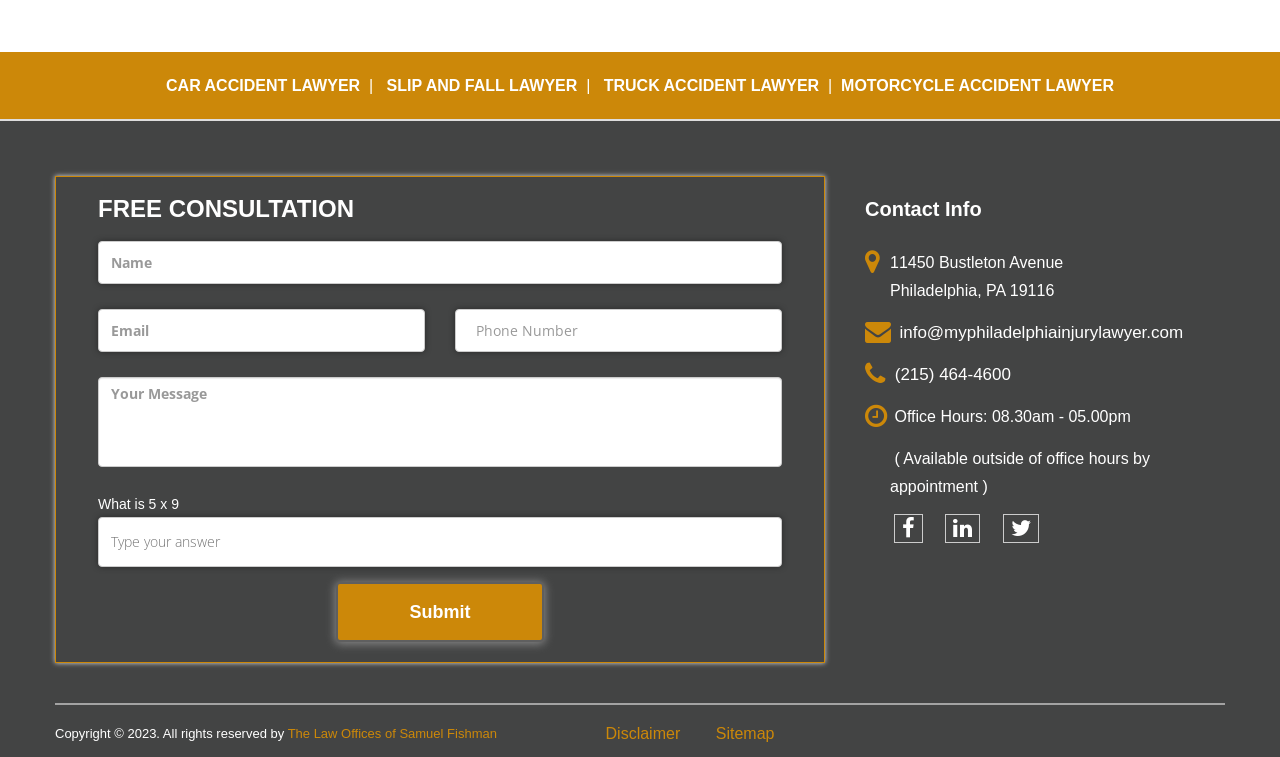What is the purpose of the form on the webpage?
Provide a detailed answer to the question, using the image to inform your response.

The form on the webpage is a 'Contact form' that allows users to input their 'Name', 'Email', 'Phone Number', and 'Message' to contact the lawyer. It also has a 'Submit' button to send the form.